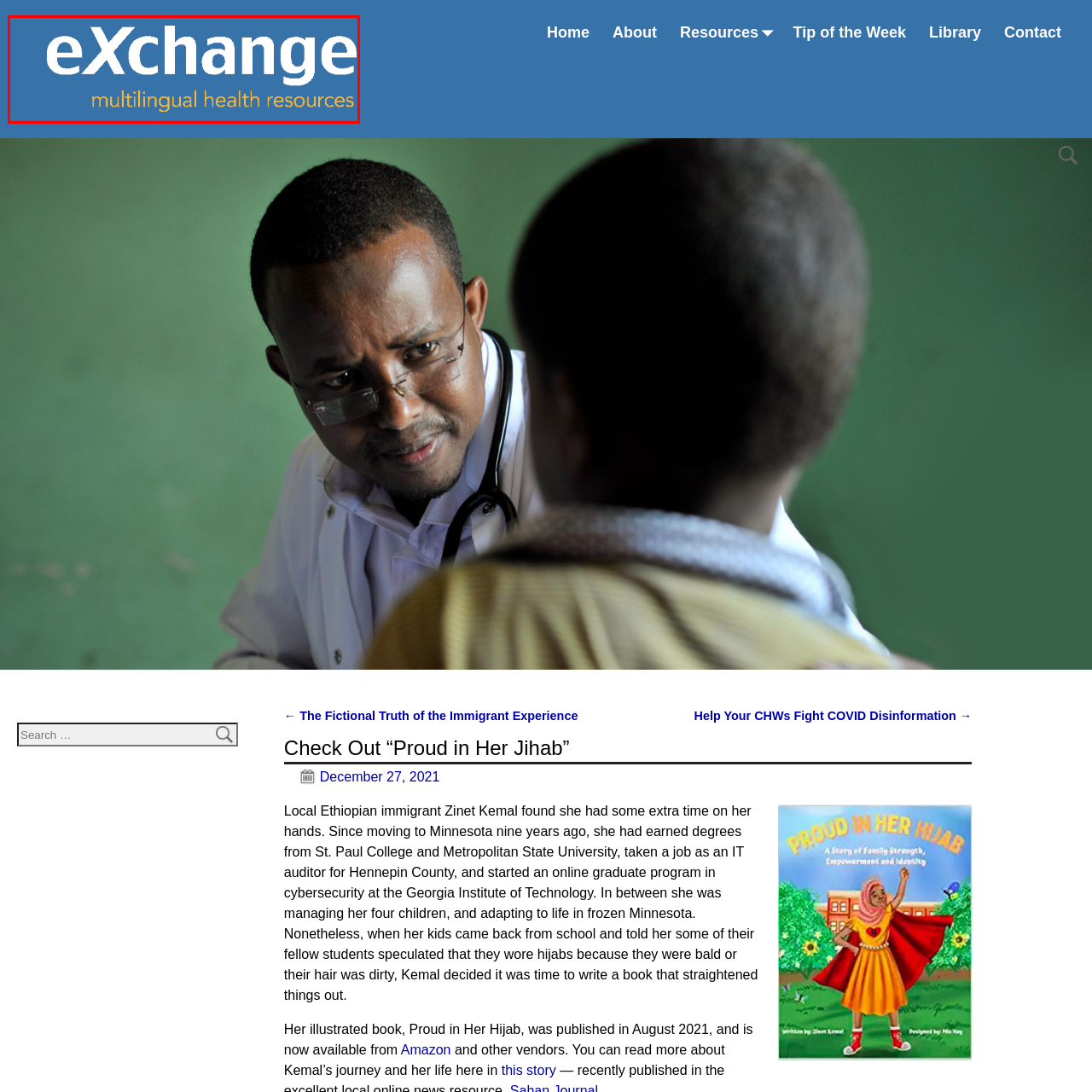Check the image highlighted by the red rectangle and provide a single word or phrase for the question:
What is the purpose of the 'eXchange' platform?

To provide accessible health information